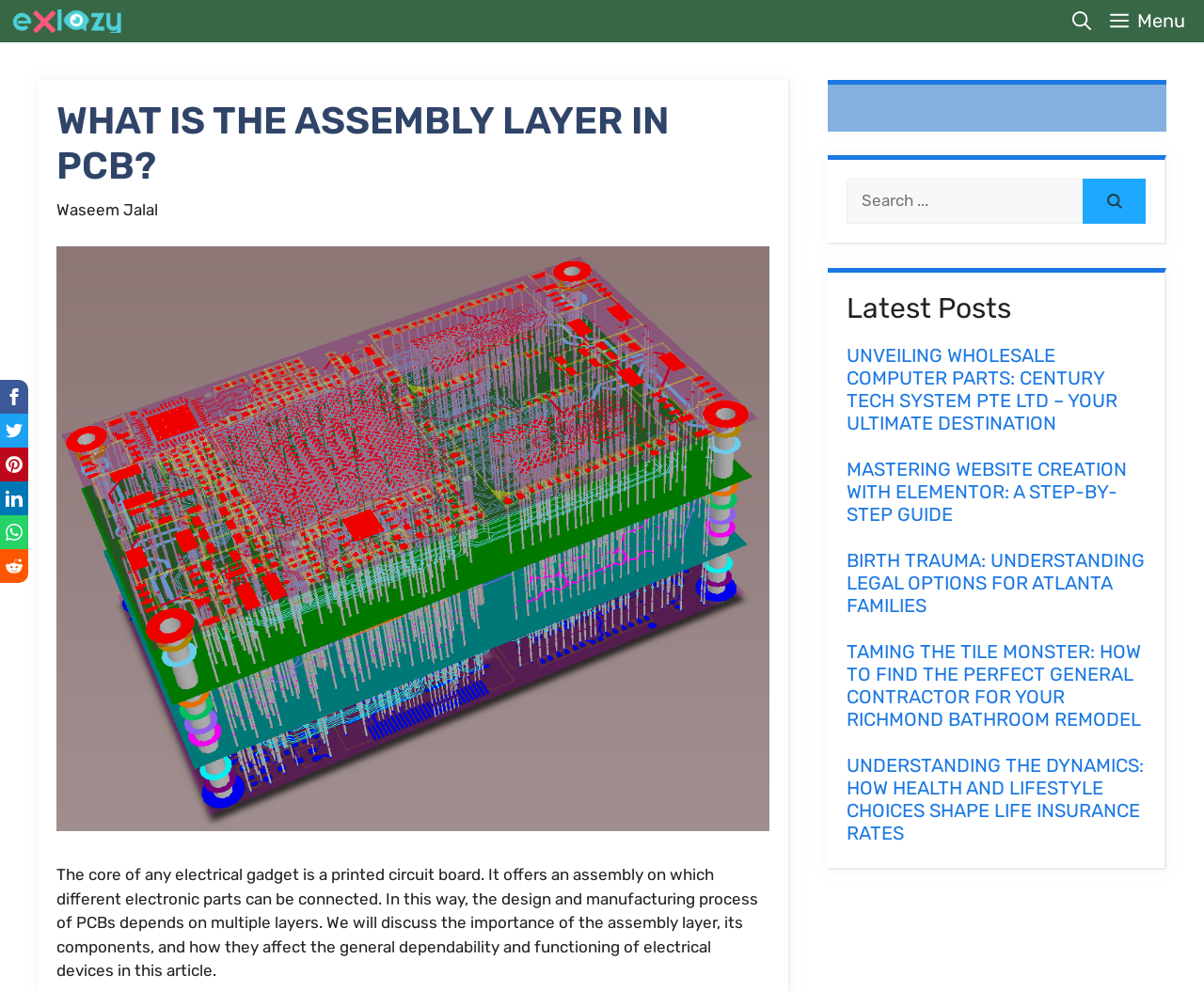Please find the bounding box coordinates of the element that must be clicked to perform the given instruction: "Search for something". The coordinates should be four float numbers from 0 to 1, i.e., [left, top, right, bottom].

[0.703, 0.18, 0.952, 0.225]